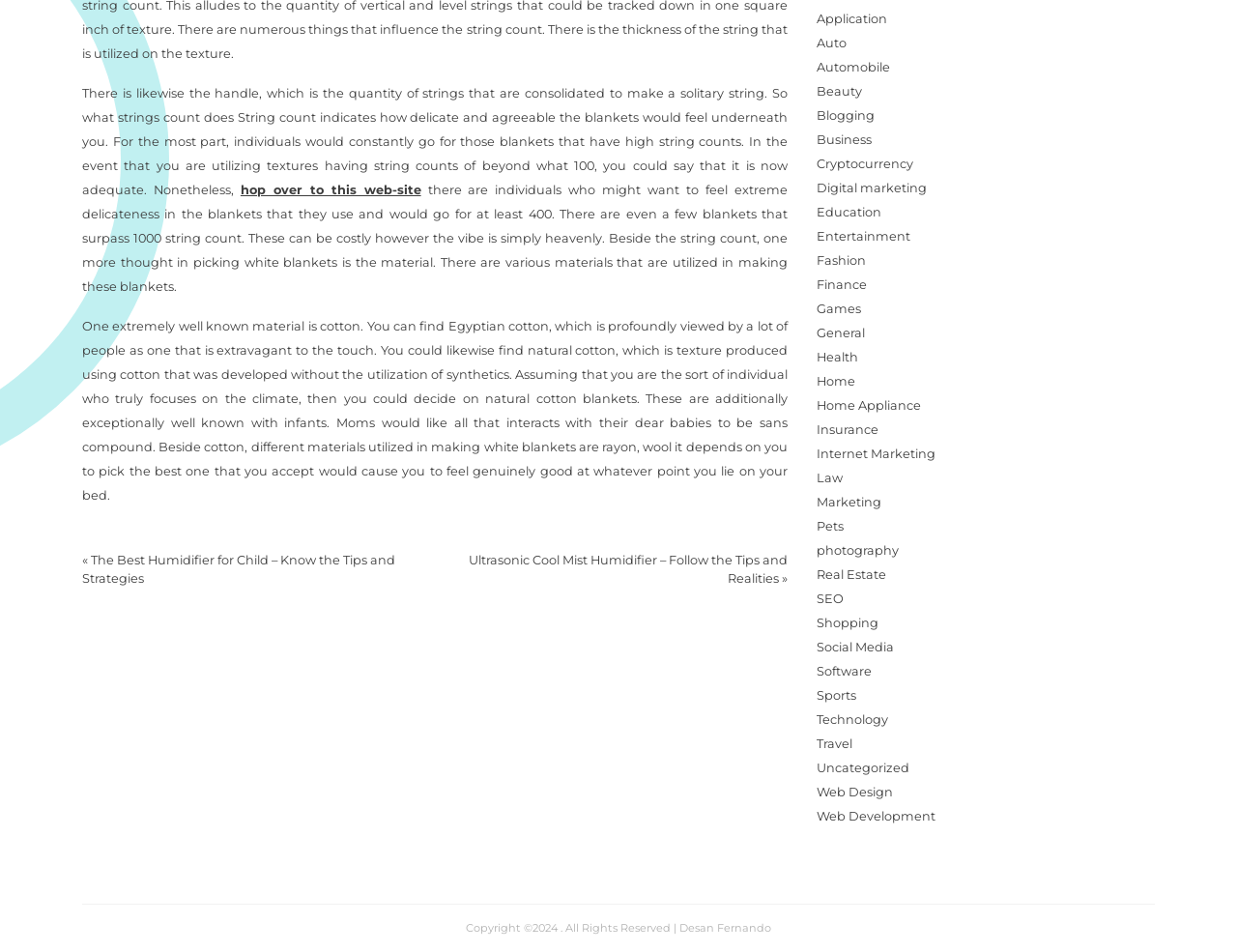Given the element description, predict the bounding box coordinates in the format (top-left x, top-left y, bottom-right x, bottom-right y), using floating point numbers between 0 and 1: Business

[0.66, 0.139, 0.705, 0.154]